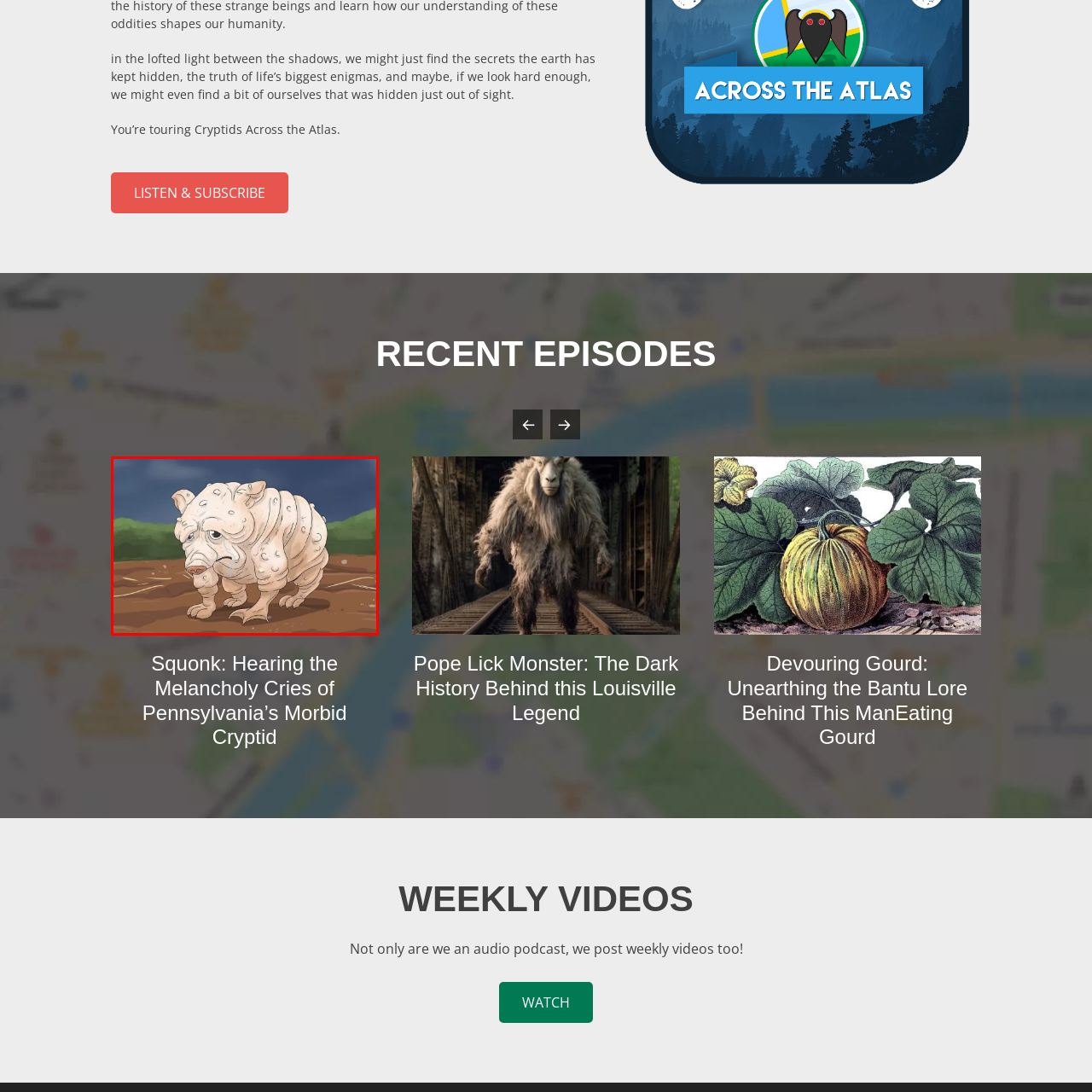Describe the contents of the image that is surrounded by the red box in a detailed manner.

The image features a whimsical artistic depiction of a creature known as the Squonk, a cryptid from Pennsylvania folklore. The Squonk is illustrated as a plump, wrinkled figure resembling a pig-like animal, characterized by its sad expression and unique skin, which appears to be covered in warty protrusions. This creature is seen trudging through a muddy landscape, evoking a sense of melancholy and curiosity. The backdrop hints at a natural environment, aligning with the creature's mysterious and elusive nature, often associated with themes of loneliness and the search for identity in the folklore surrounding cryptids. This image is part of a narrative exploring the tales of cryptids and their significance in understanding nature's hidden truths.